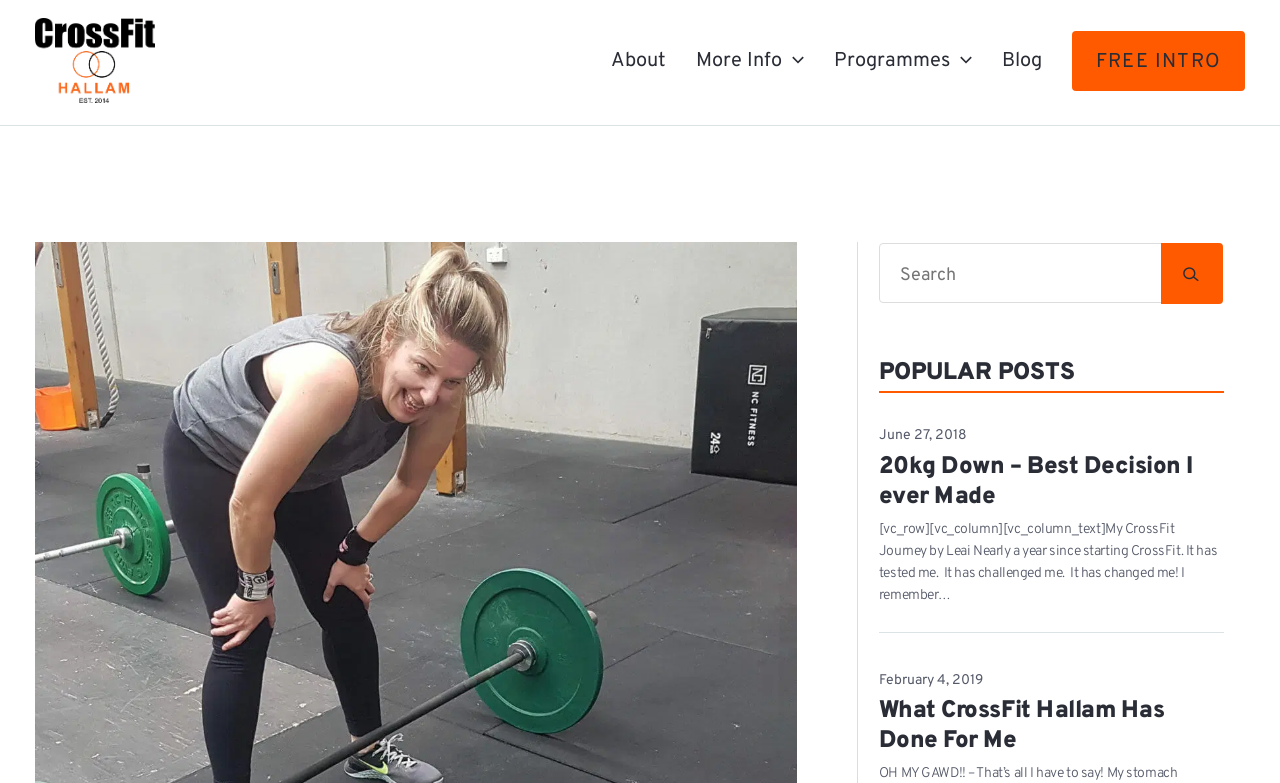What type of posts are listed under 'POPULAR POSTS'?
Based on the image, answer the question with a single word or brief phrase.

Blog posts